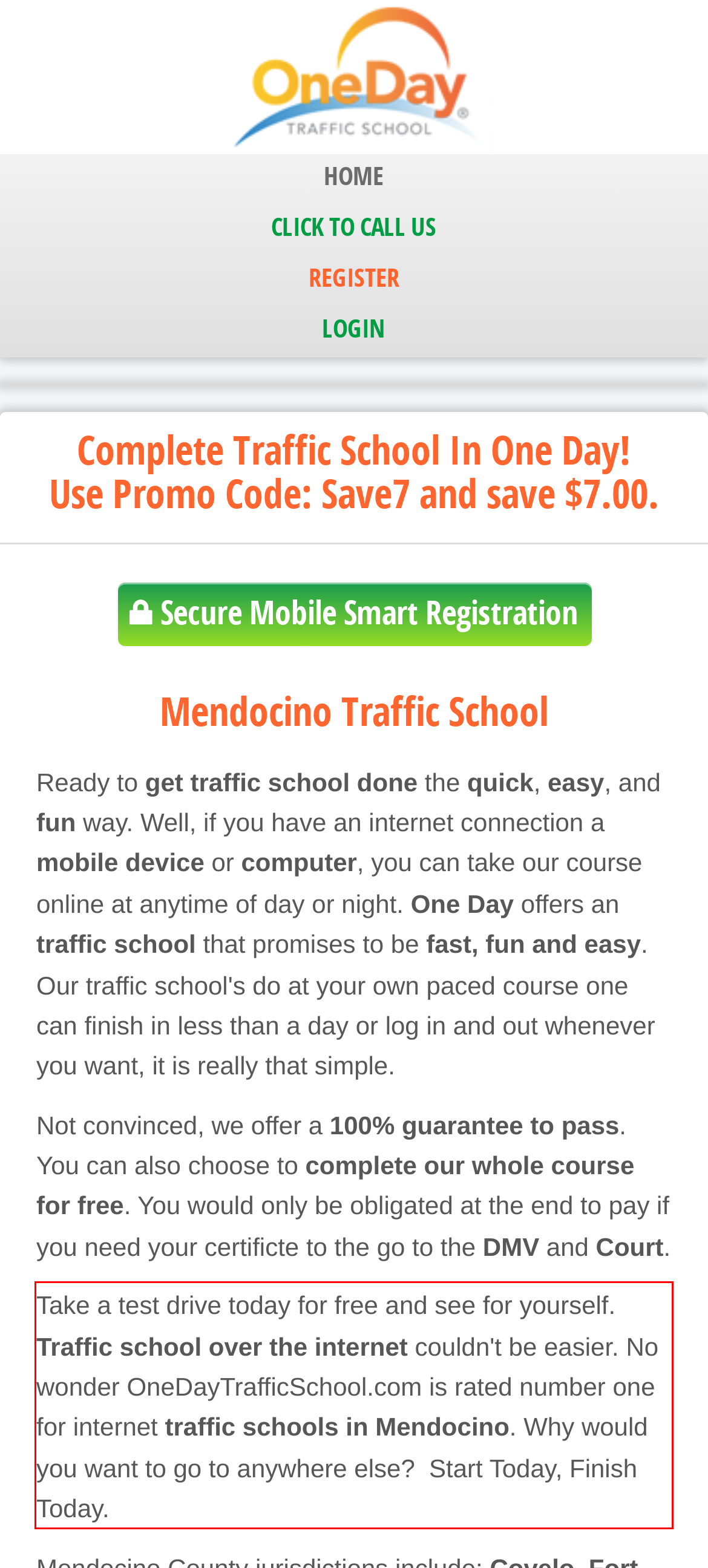Observe the screenshot of the webpage, locate the red bounding box, and extract the text content within it.

Take a test drive today for free and see for yourself. Traffic school over the internet couldn't be easier. No wonder OneDayTrafficSchool.com is rated number one for internet traffic schools in Mendocino. Why would you want to go to anywhere else? Start Today, Finish Today.